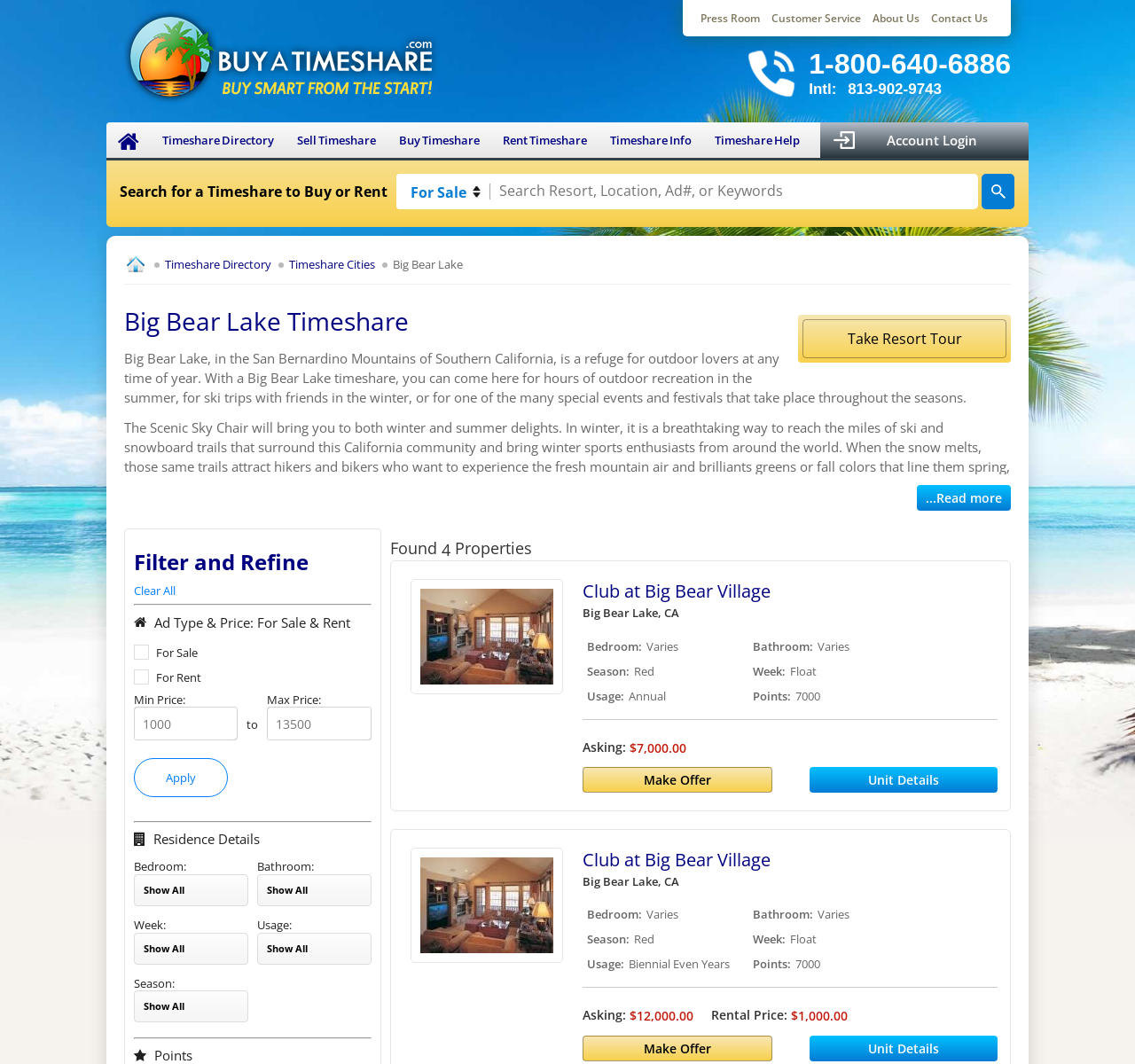Use a single word or phrase to answer the question: What is the name of the resort in the image?

Club at Big Bear Village